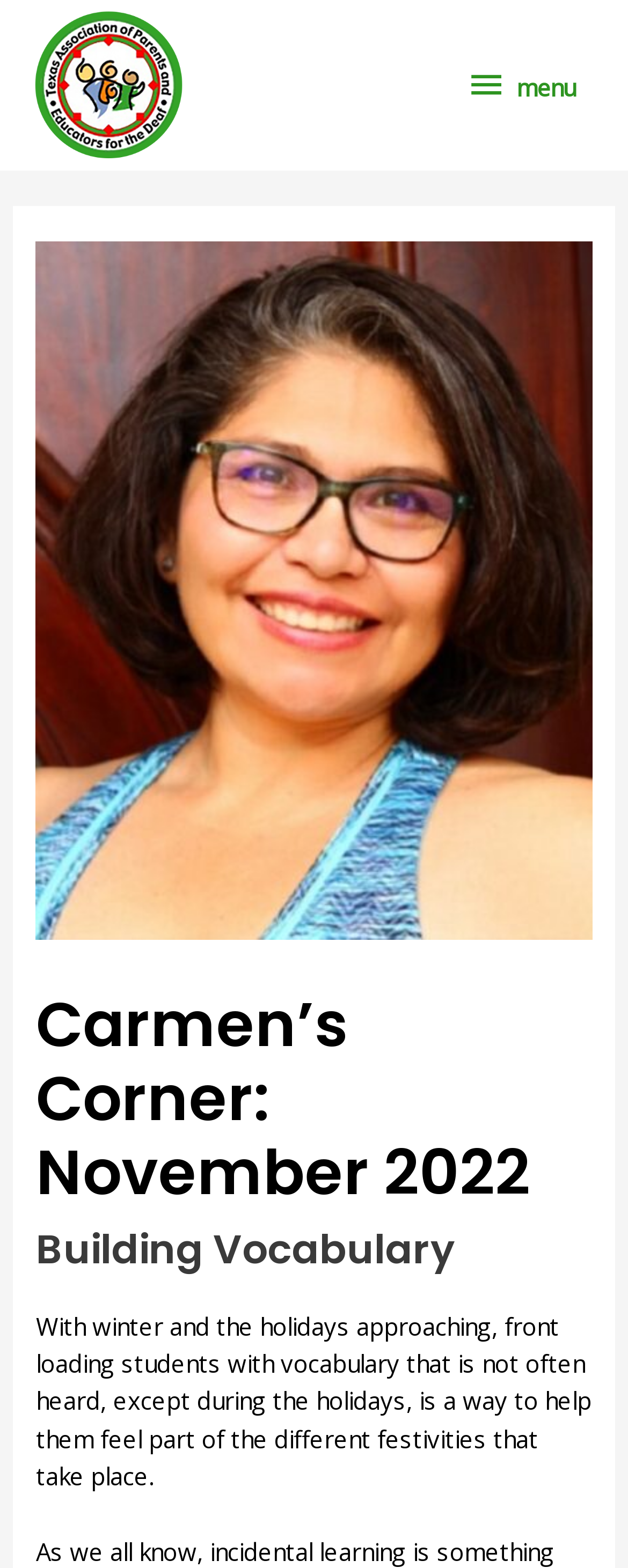Answer the question in a single word or phrase:
What is the current month and year?

November 2022